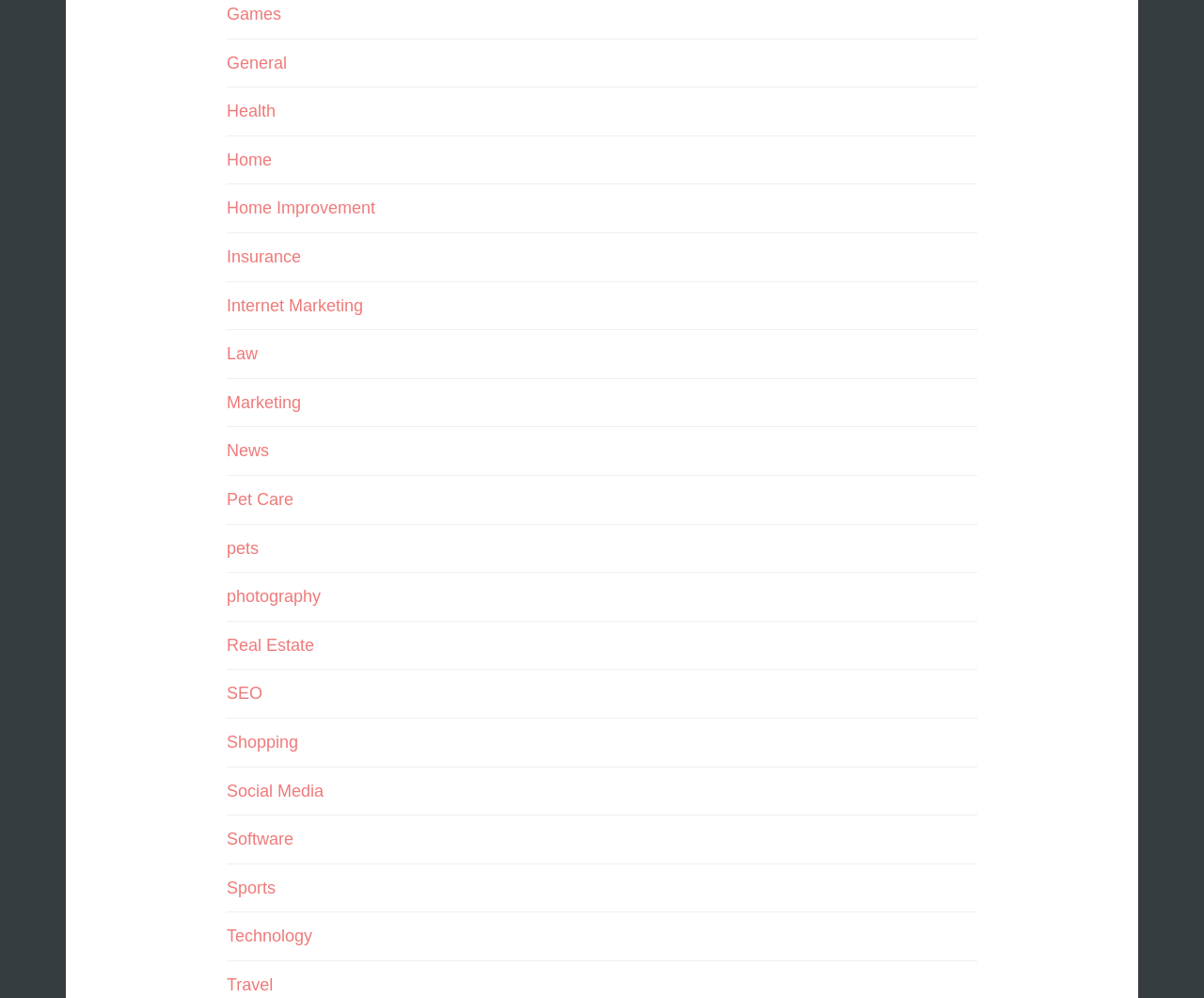Extract the bounding box coordinates for the described element: "Games". The coordinates should be represented as four float numbers between 0 and 1: [left, top, right, bottom].

[0.188, 0.005, 0.234, 0.024]